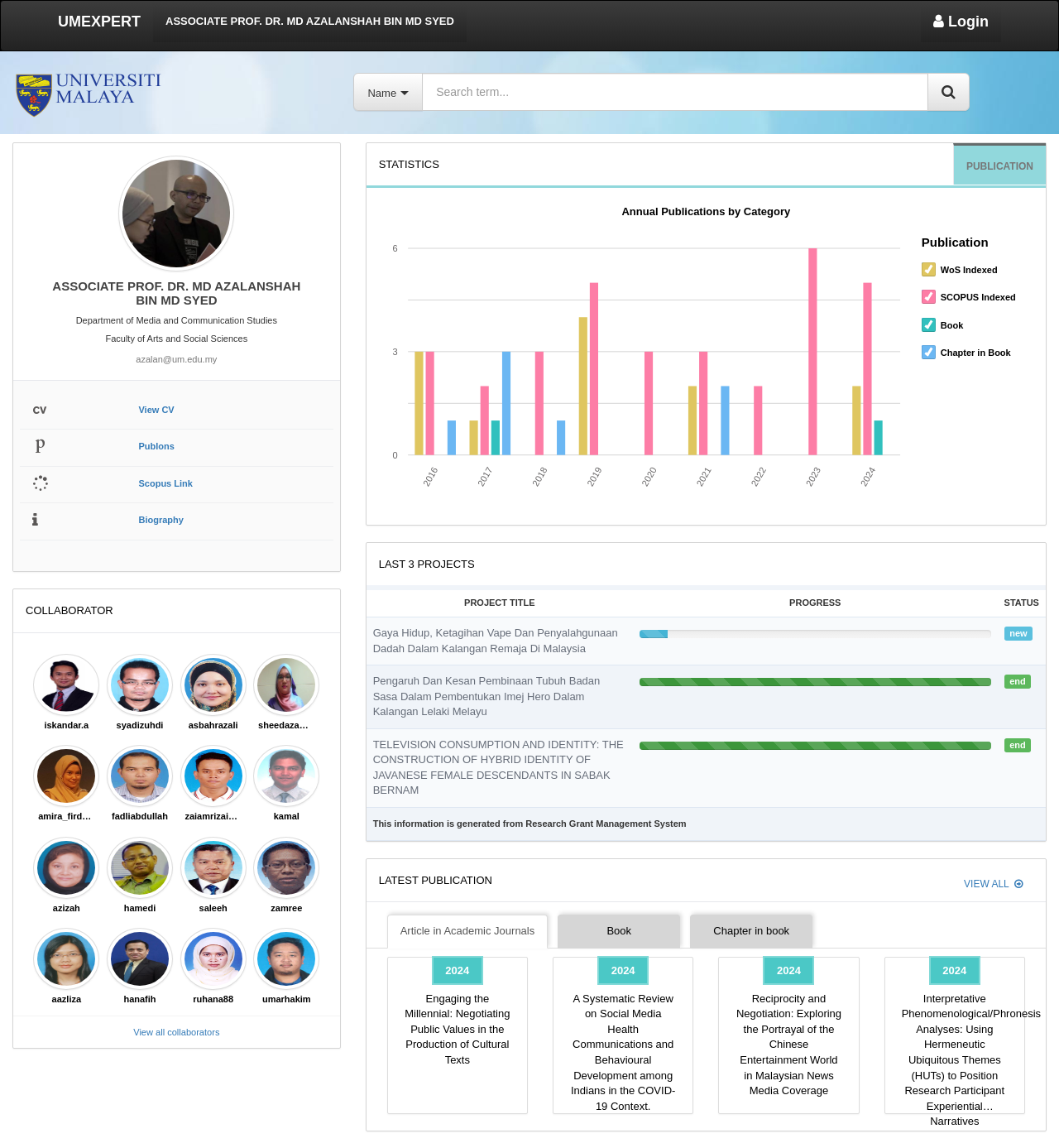Answer the following in one word or a short phrase: 
What is the faculty of the academic staff?

Faculty of Arts and Social Sciences